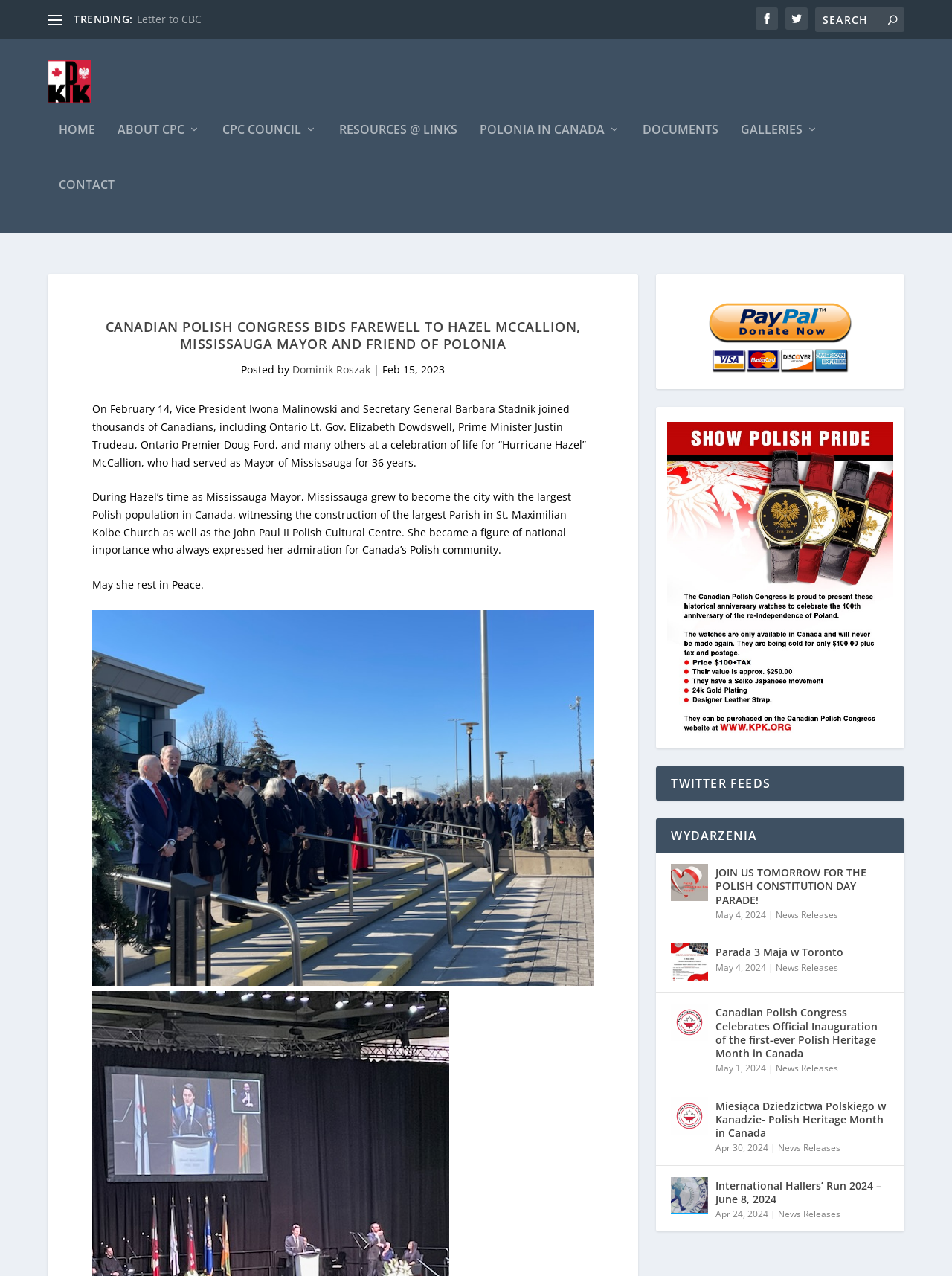Find the bounding box coordinates of the area to click in order to follow the instruction: "Share the article".

None